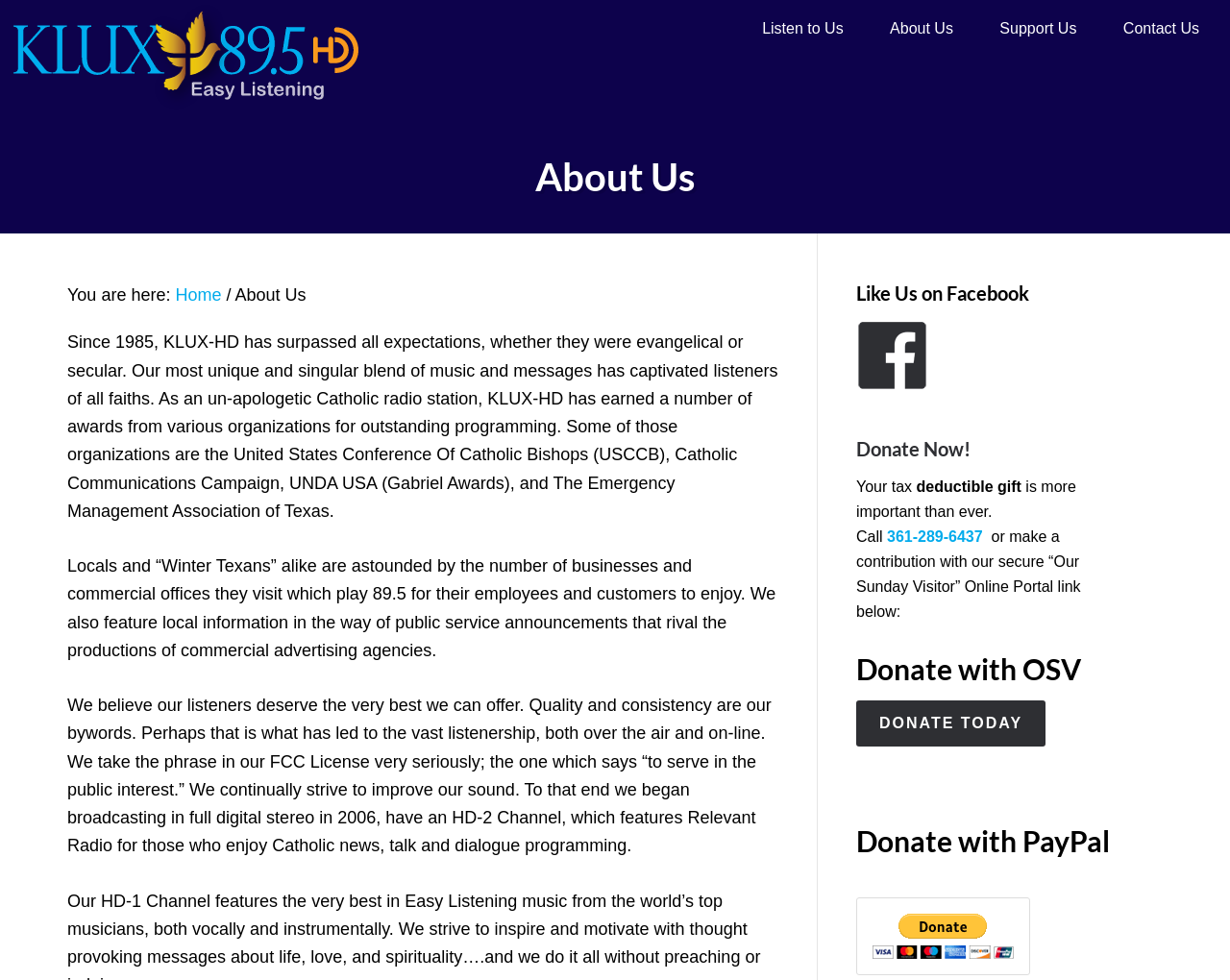Identify the bounding box coordinates of the region I need to click to complete this instruction: "Click the 'Donate Now!' button".

[0.696, 0.446, 0.789, 0.47]